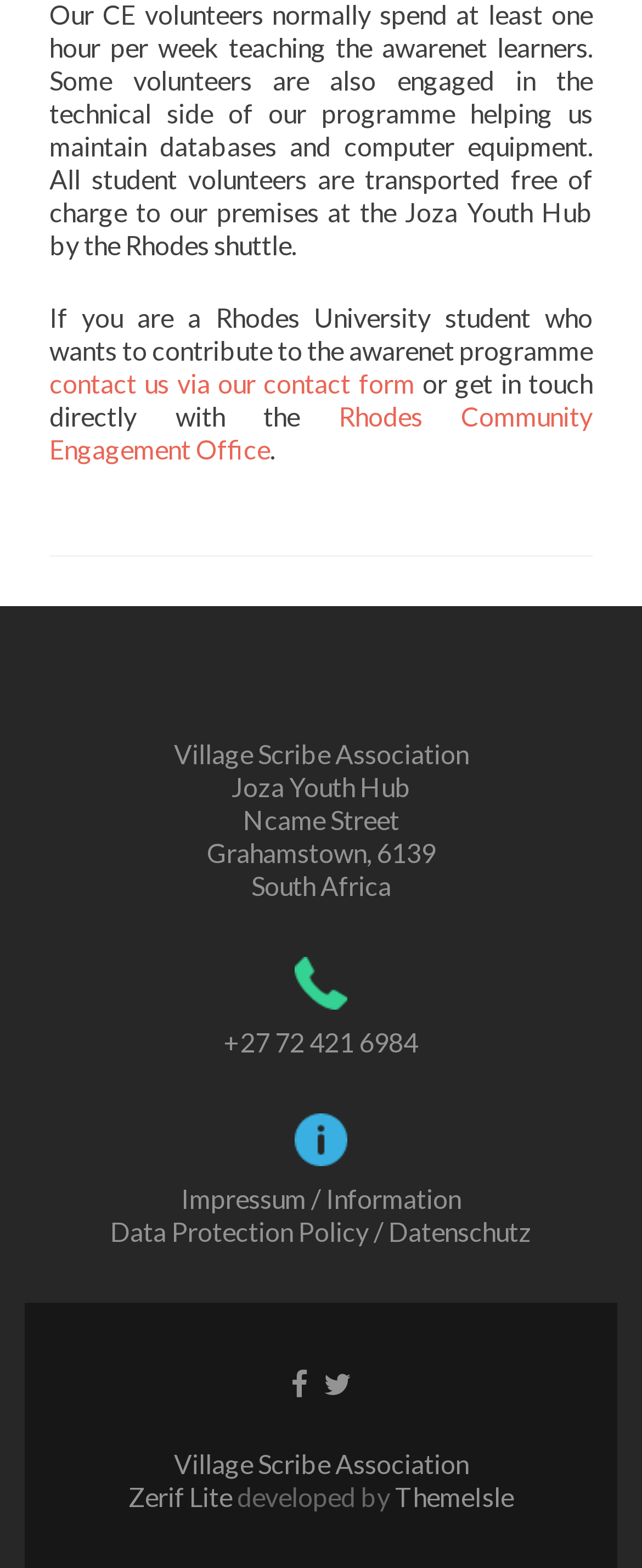Find the bounding box of the UI element described as: "Impressum / Information". The bounding box coordinates should be given as four float values between 0 and 1, i.e., [left, top, right, bottom].

[0.282, 0.754, 0.718, 0.774]